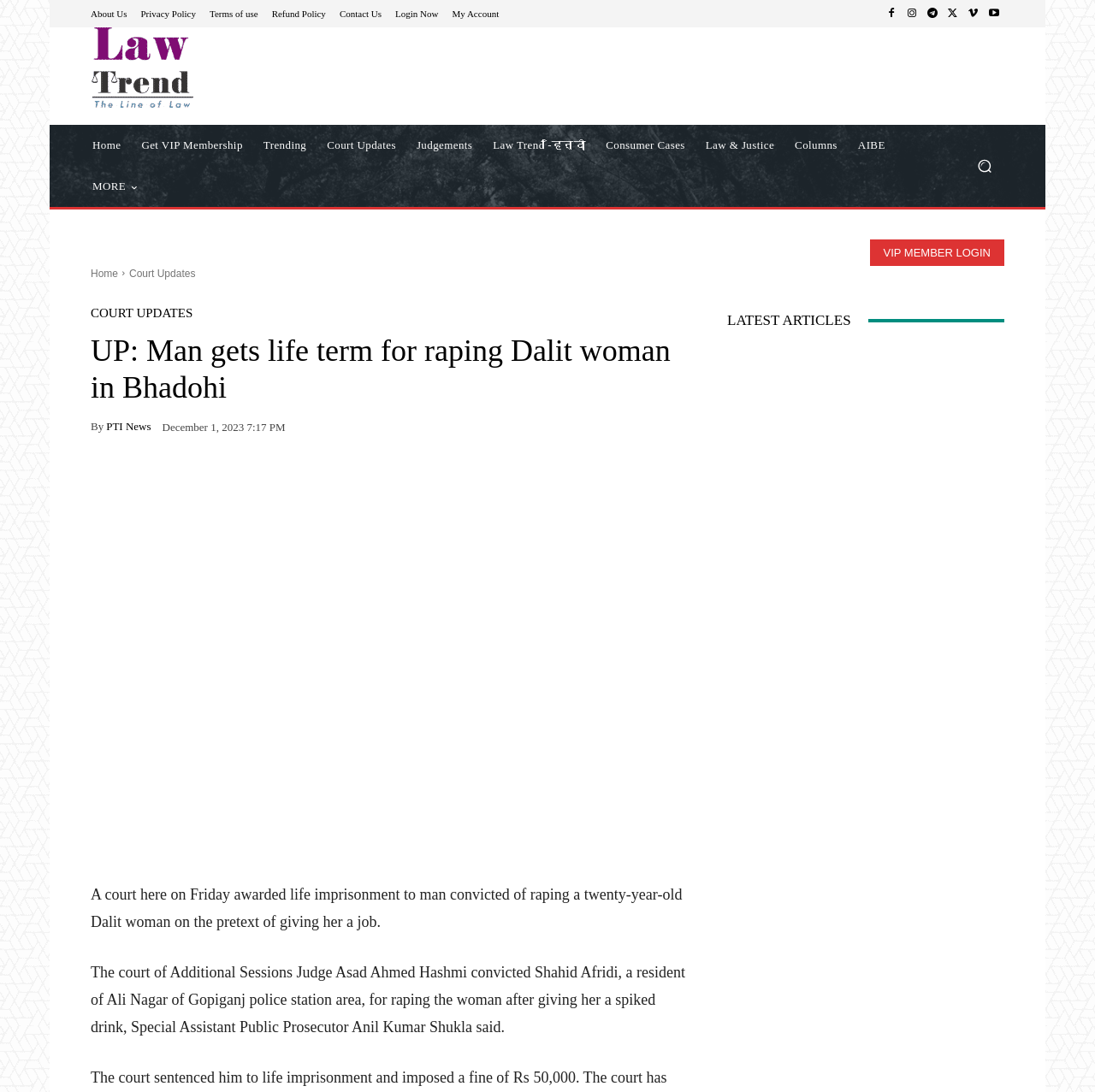Locate the bounding box coordinates of the clickable area needed to fulfill the instruction: "Read the latest article".

[0.664, 0.281, 0.917, 0.305]